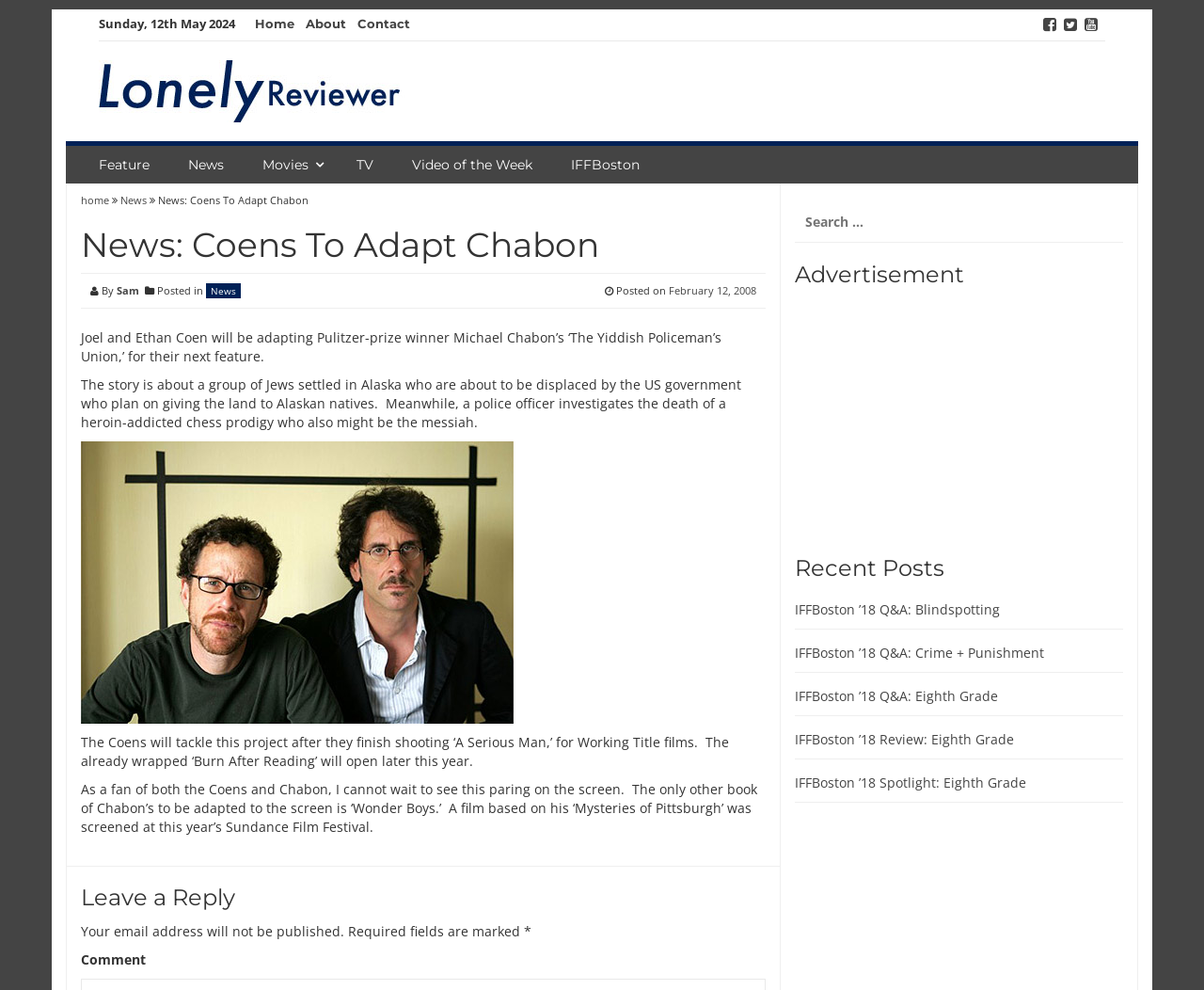Could you indicate the bounding box coordinates of the region to click in order to complete this instruction: "Go to HOME page".

None